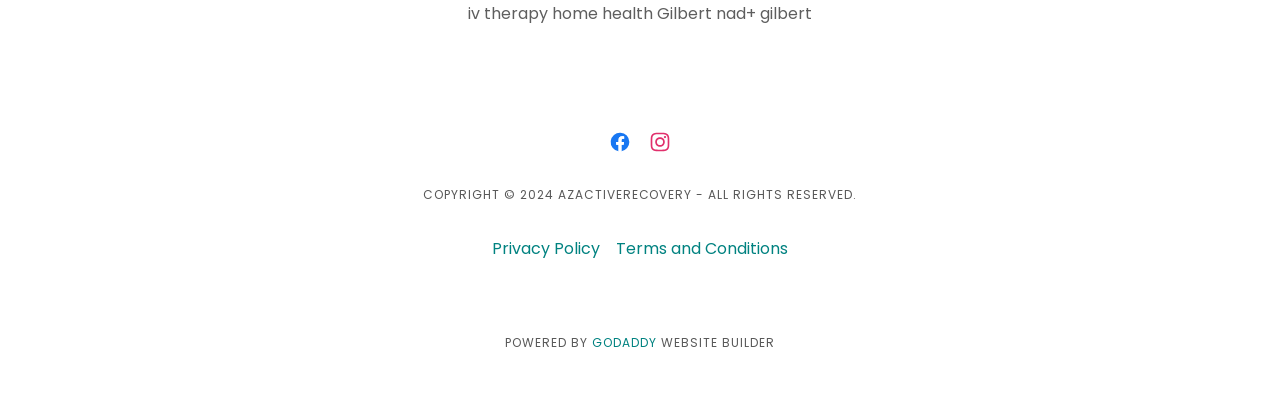How many links are there in the footer section? Examine the screenshot and reply using just one word or a brief phrase.

3